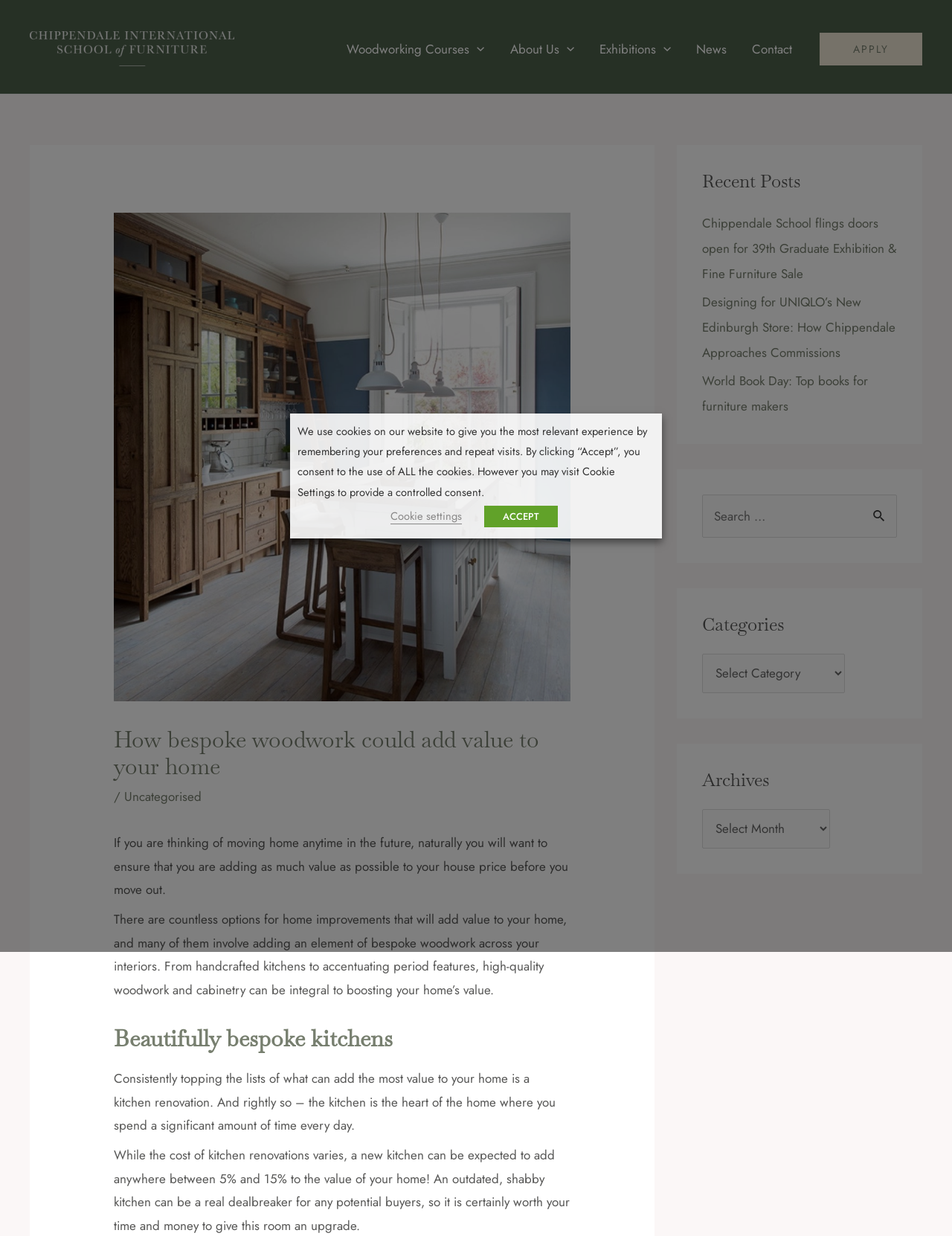Extract the primary header of the webpage and generate its text.

How bespoke woodwork could add value to your home